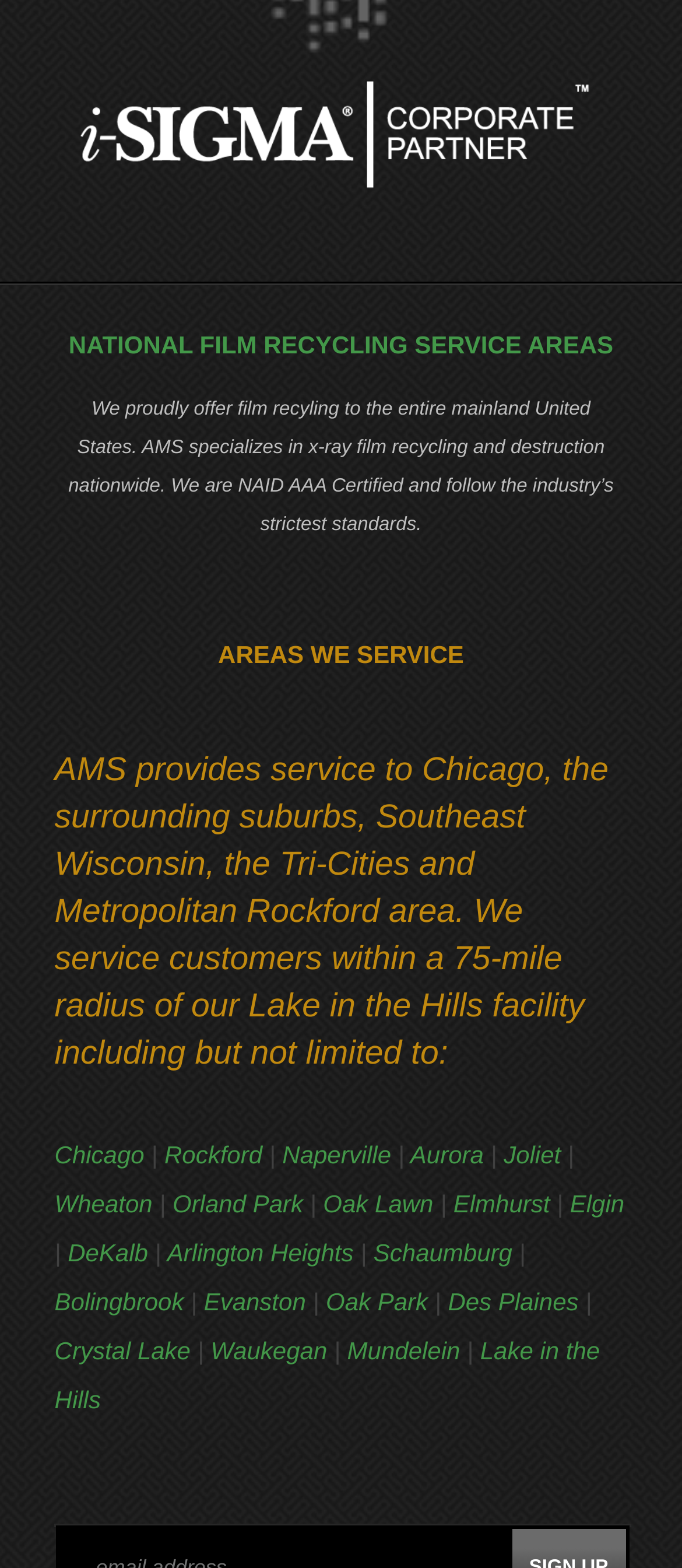Please specify the bounding box coordinates of the clickable section necessary to execute the following command: "Get information about film recycling in Lake in the Hills".

[0.08, 0.853, 0.88, 0.902]